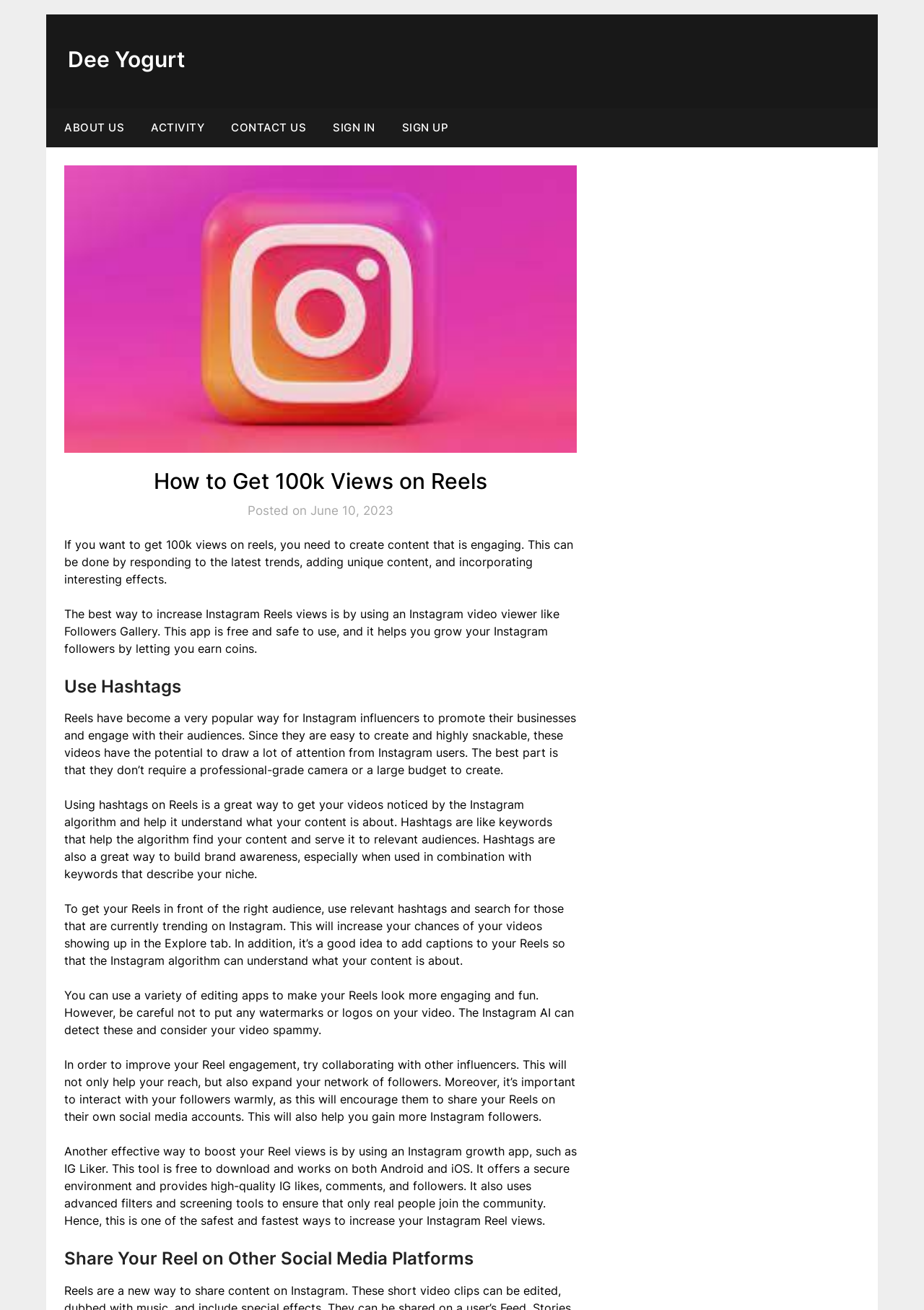Provide a brief response to the question below using one word or phrase:
What is the purpose of using hashtags on Reels?

Get videos noticed